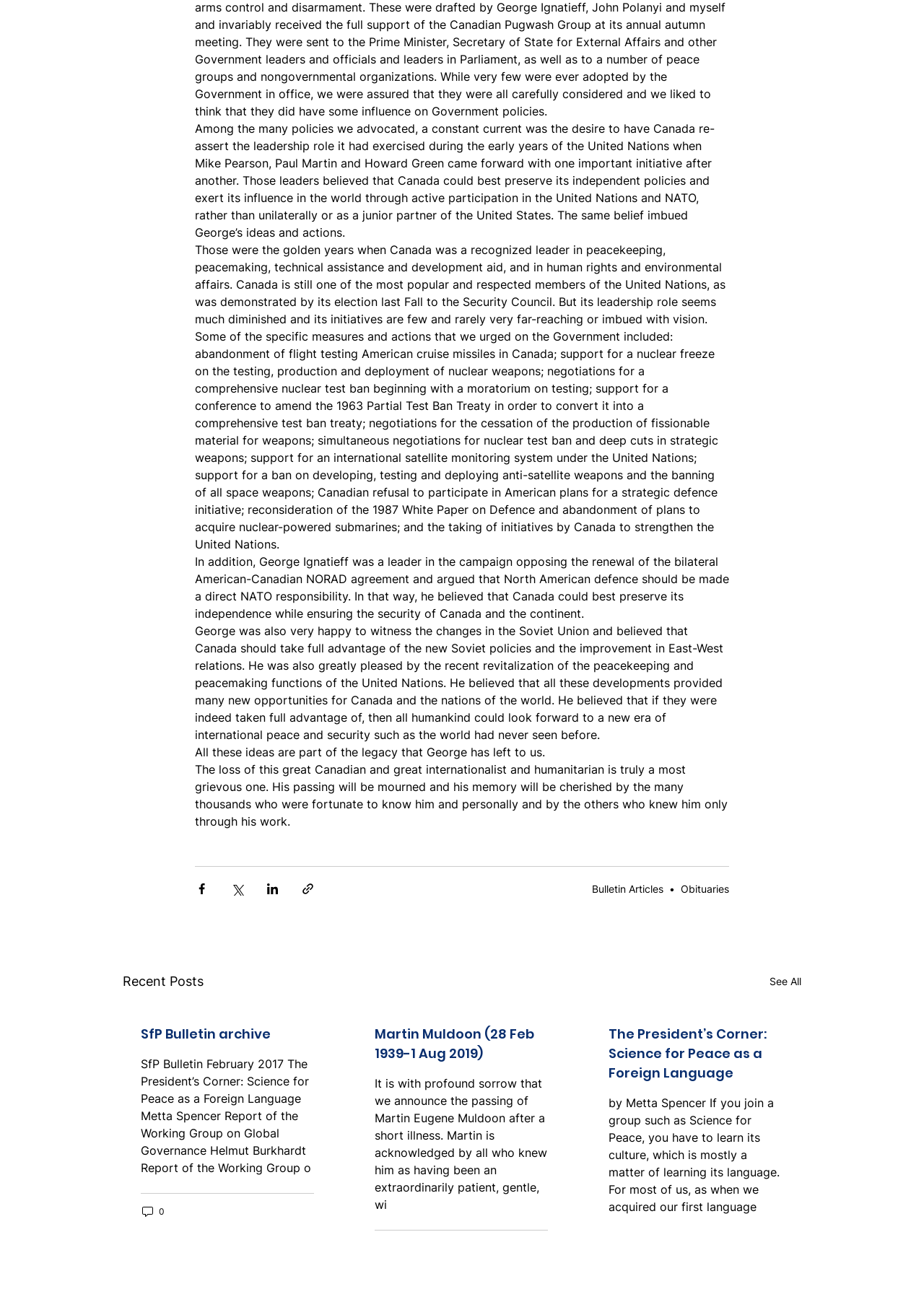Find the bounding box coordinates for the element described here: "SfP Bulletin archive".

[0.152, 0.795, 0.34, 0.81]